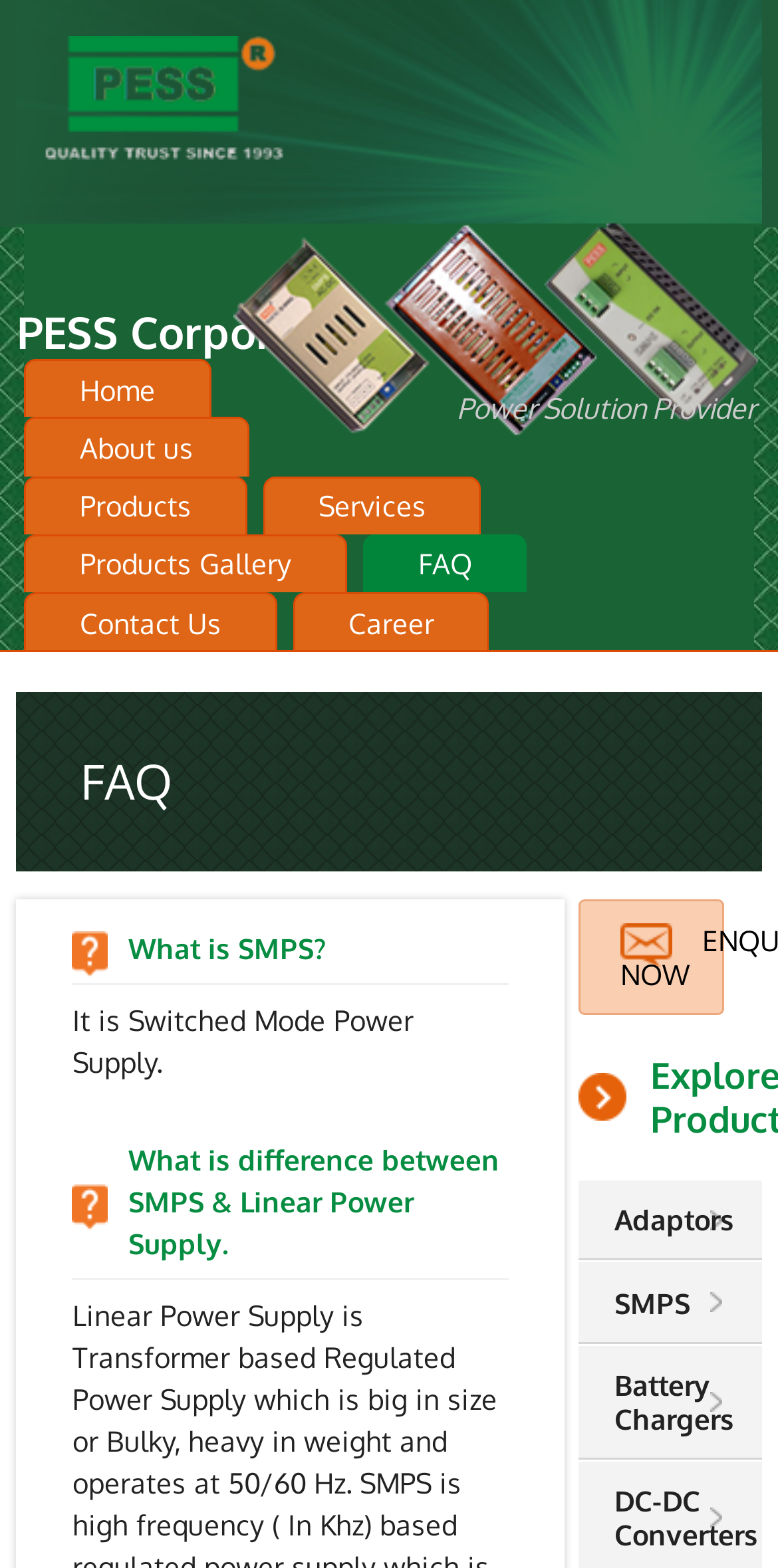Determine the bounding box coordinates of the section to be clicked to follow the instruction: "click on PESS Corporation logo". The coordinates should be given as four float numbers between 0 and 1, formatted as [left, top, right, bottom].

[0.057, 0.023, 0.365, 0.105]